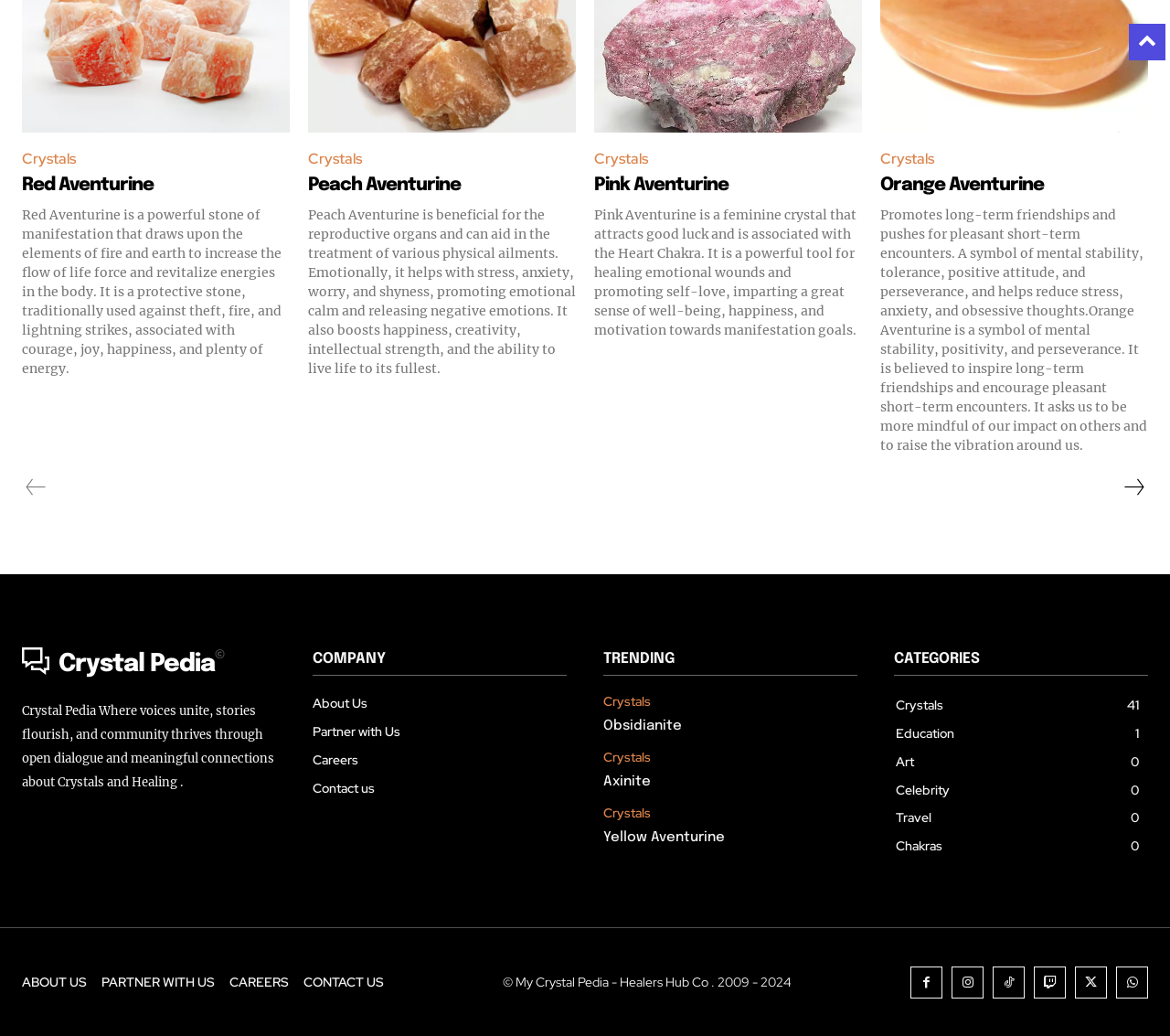Provide the bounding box coordinates in the format (top-left x, top-left y, bottom-right x, bottom-right y). All values are floating point numbers between 0 and 1. Determine the bounding box coordinate of the UI element described as: Twitch

[0.884, 0.933, 0.911, 0.963]